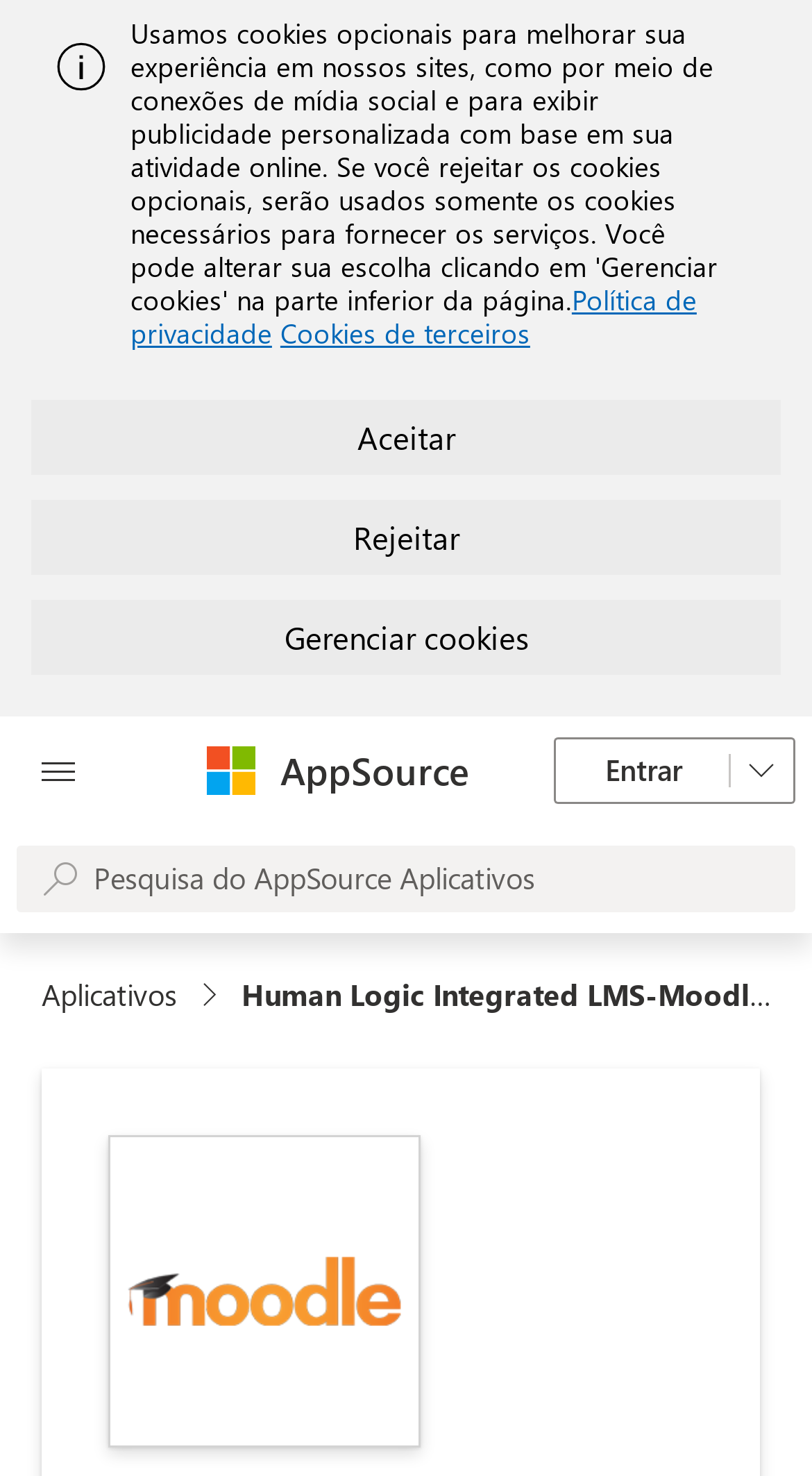Can you specify the bounding box coordinates for the region that should be clicked to fulfill this instruction: "Browse AppSource".

[0.345, 0.504, 0.578, 0.54]